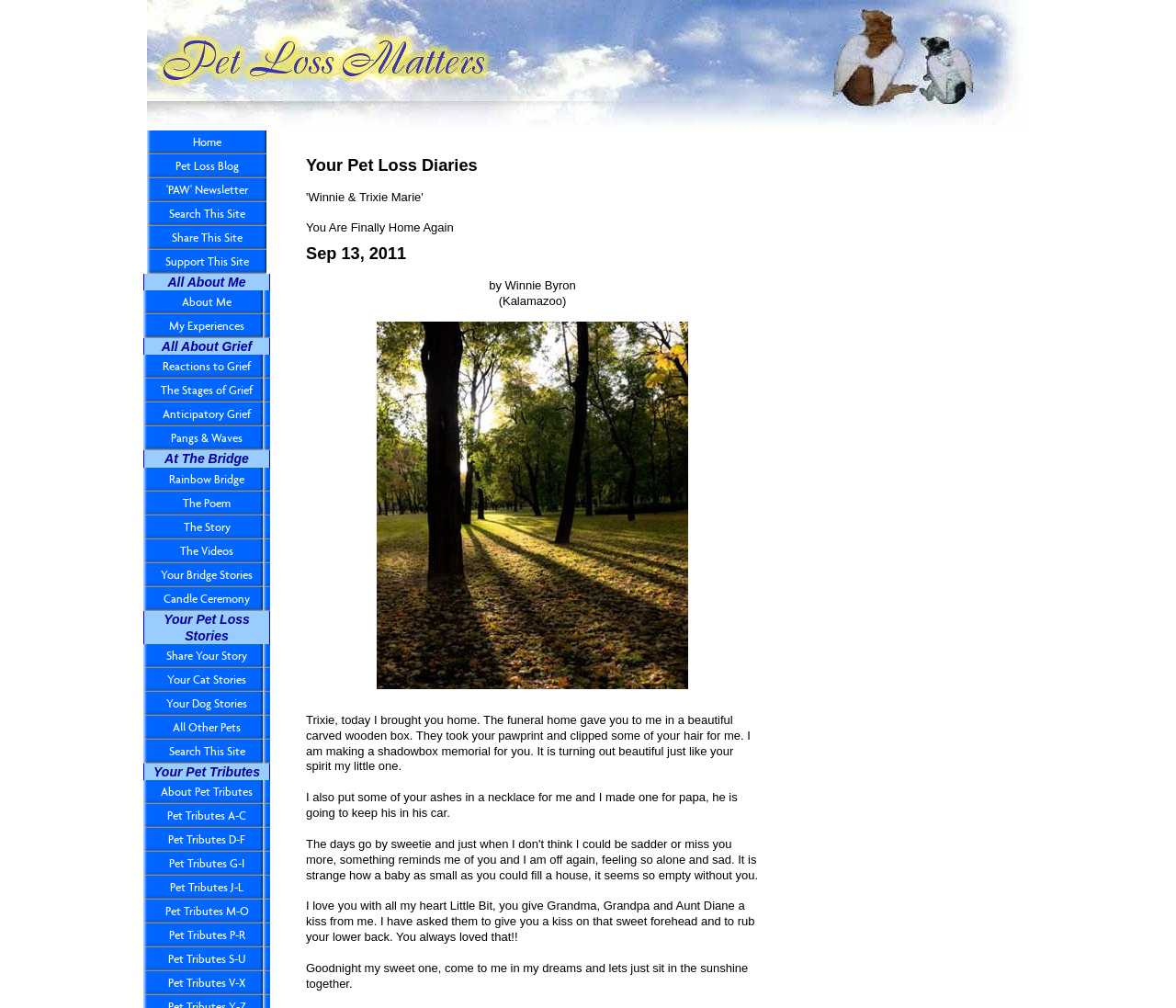Please give a succinct answer to the question in one word or phrase:
What is the location of the links 'Home', 'Pet Loss Blog', etc.?

Top left